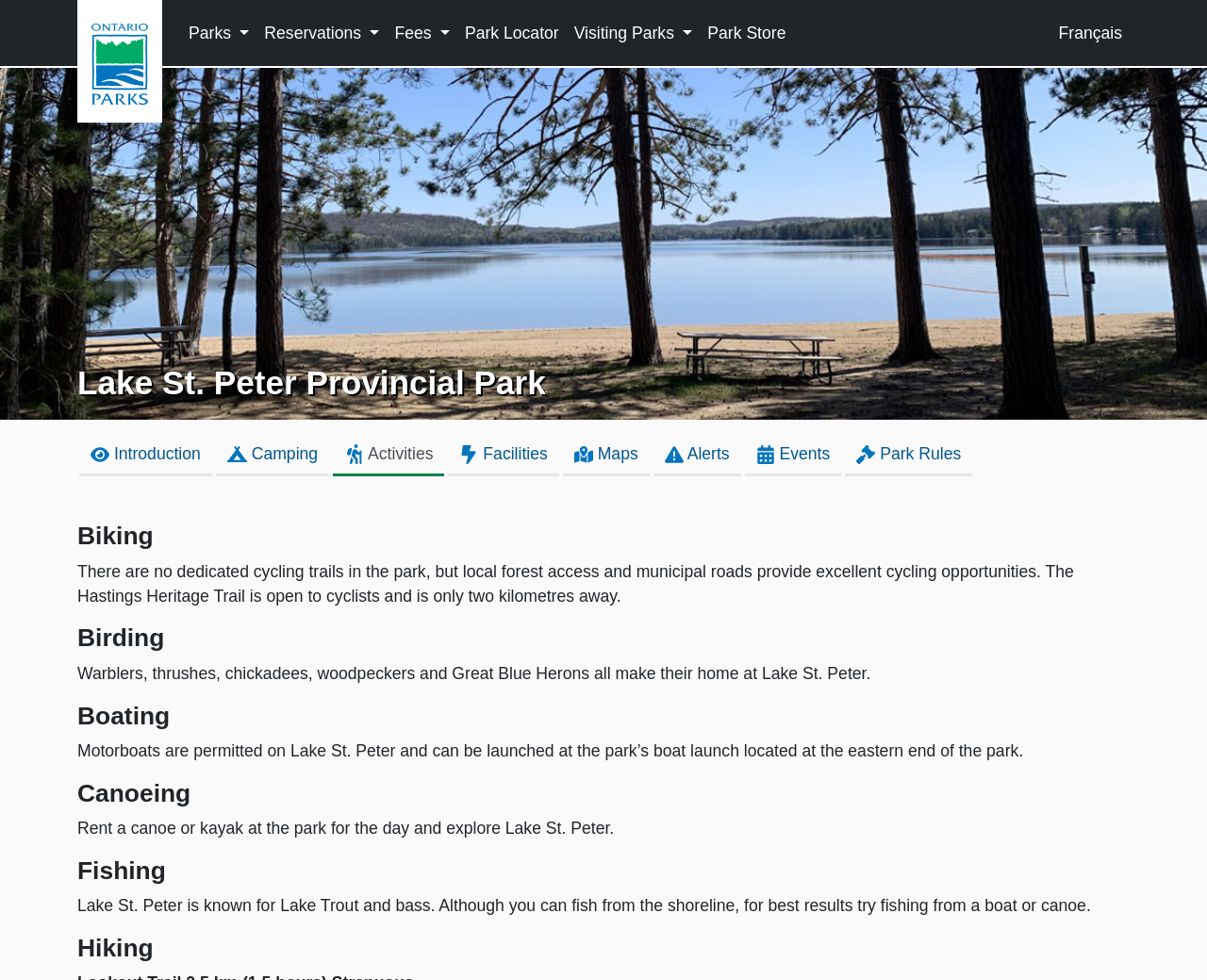Can I rent a canoe or kayak at the park?
Answer the question with detailed information derived from the image.

I found the text under the 'Canoeing' heading, which states that 'Rent a canoe or kayak at the park for the day and explore Lake St. Peter'.